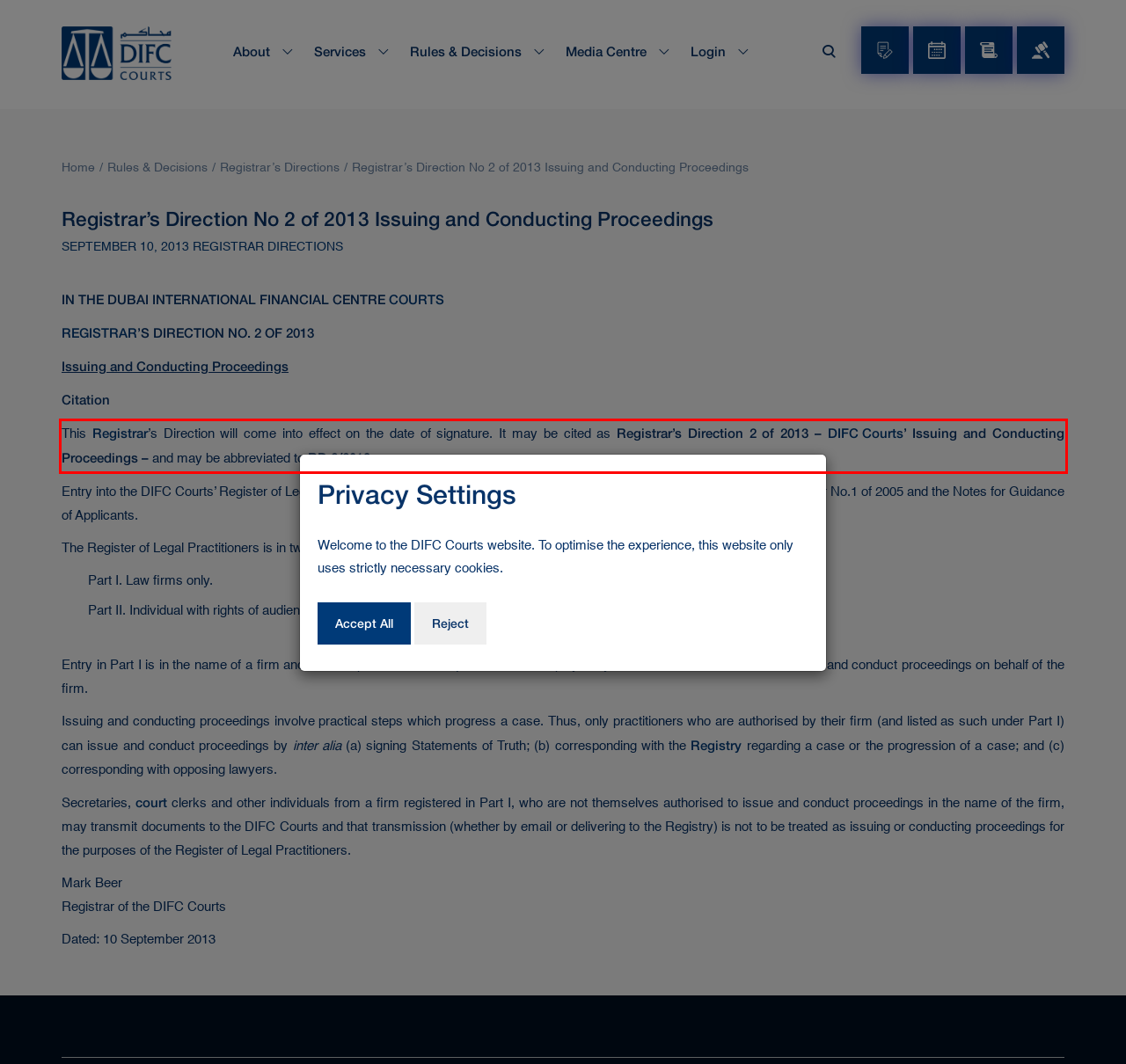Examine the screenshot of the webpage, locate the red bounding box, and perform OCR to extract the text contained within it.

This Registrar’s Direction will come into effect on the date of signature. It may be cited as Registrar’s Direction 2 of 2013 – DIFC Courts’ Issuing and Conducting Proceedings – and may be abbreviated to RD 2/2013.